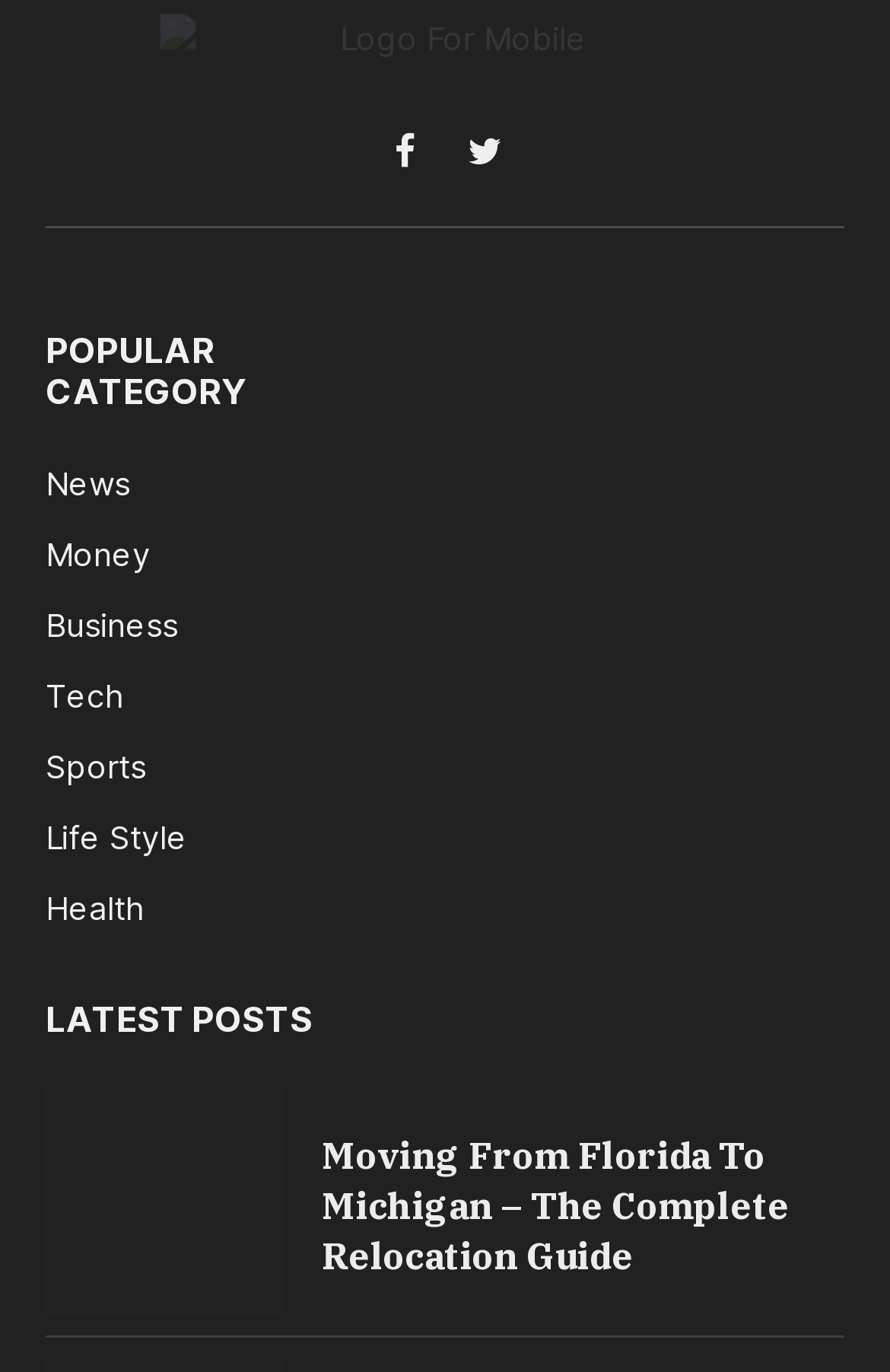Reply to the question with a single word or phrase:
How many articles are listed under 'LATEST POSTS'?

1